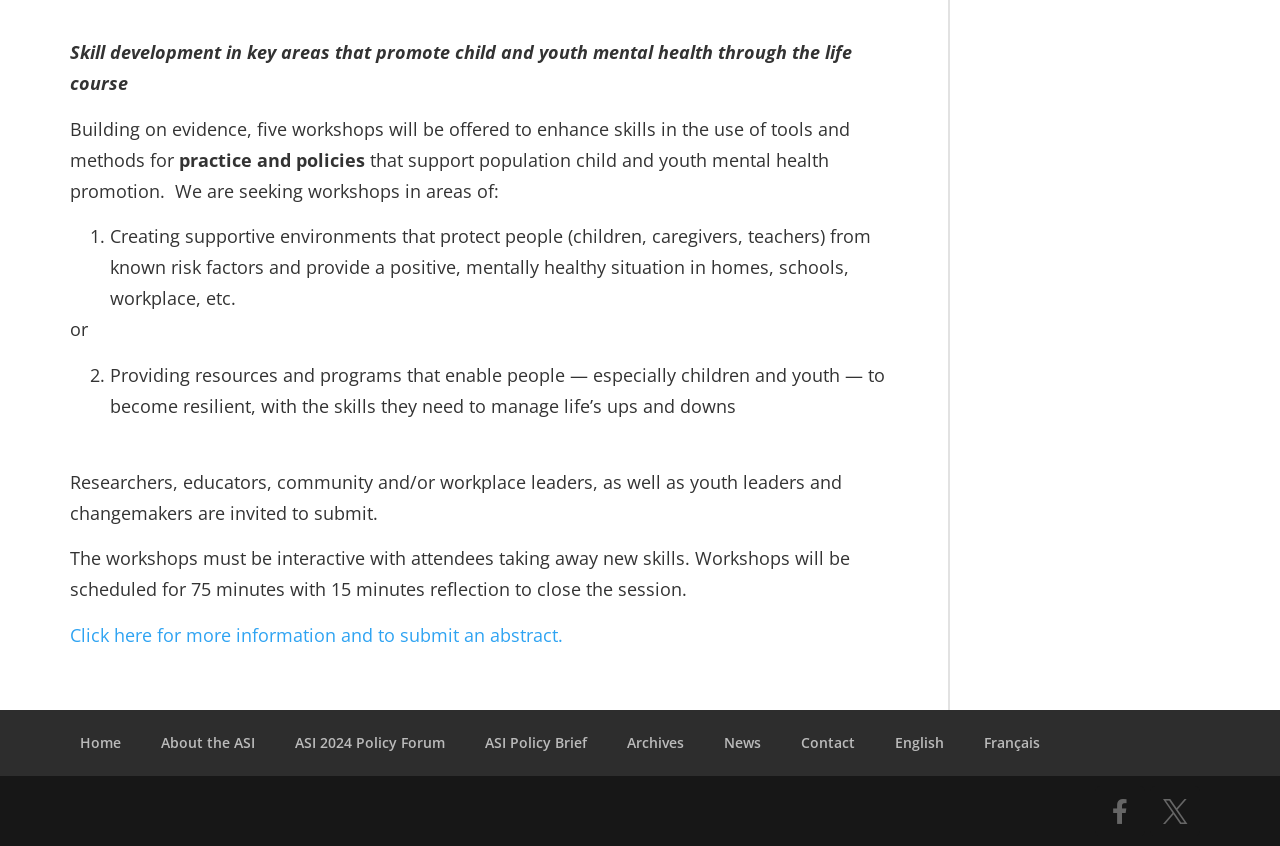Use a single word or phrase to respond to the question:
What is the purpose of the workshops?

To enhance skills